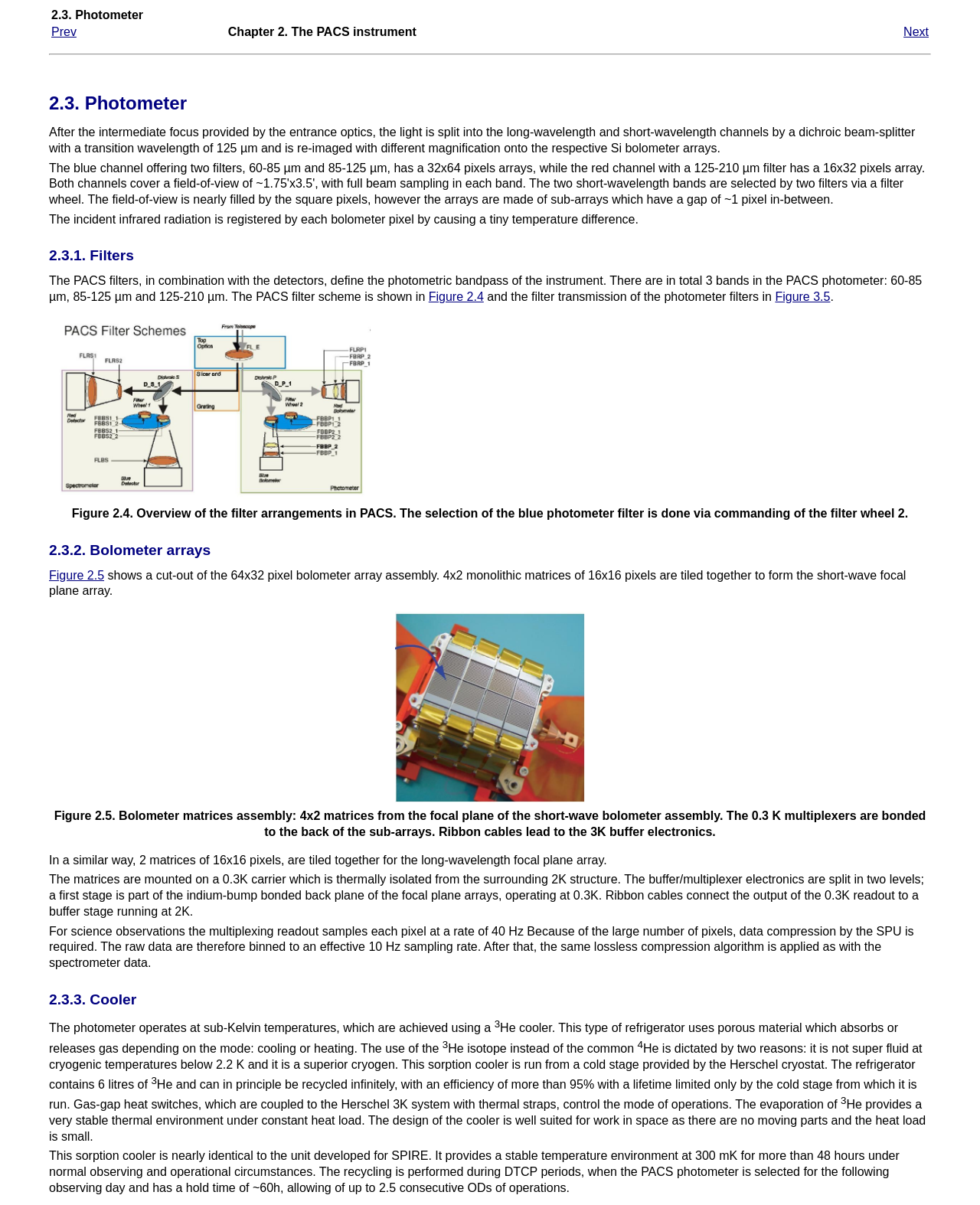Give the bounding box coordinates for this UI element: "Prev". The coordinates should be four float numbers between 0 and 1, arranged as [left, top, right, bottom].

[0.052, 0.021, 0.078, 0.032]